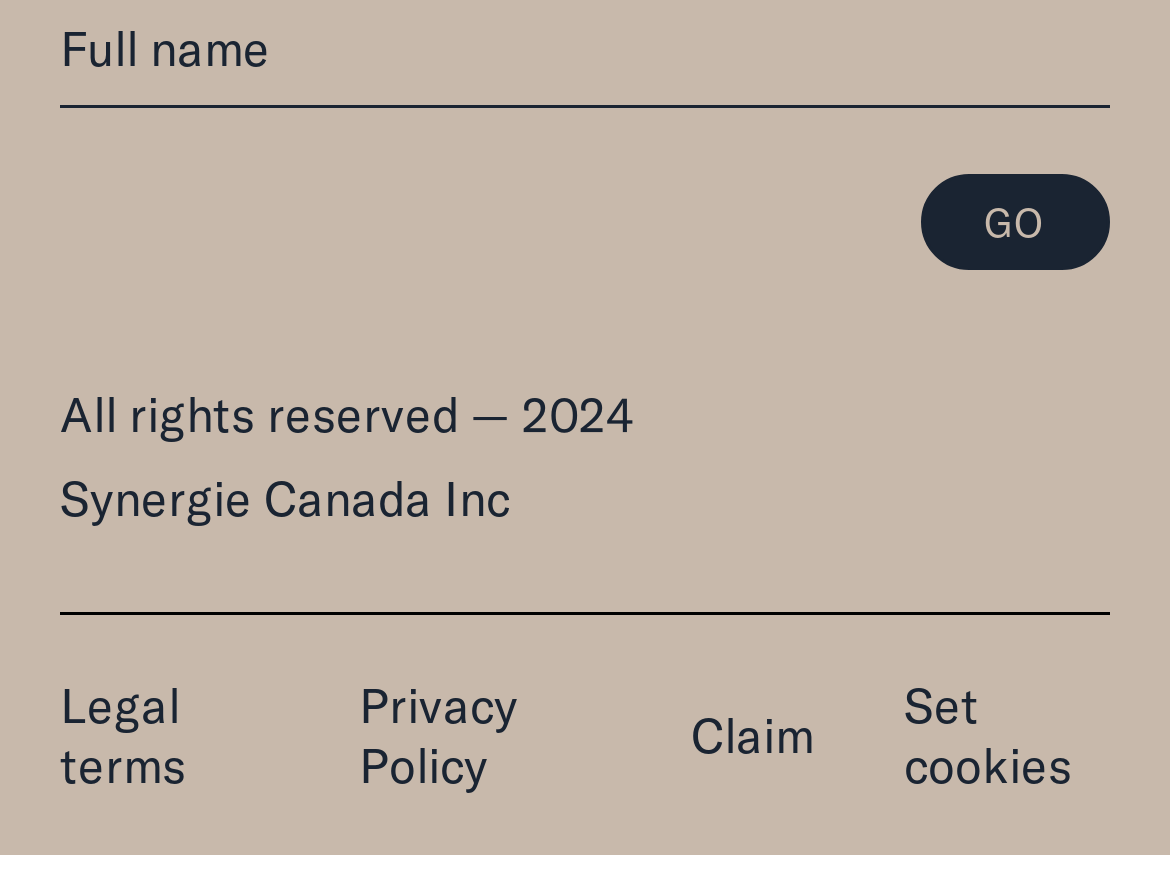Predict the bounding box of the UI element based on the description: "name="block" value="Go"". The coordinates should be four float numbers between 0 and 1, formatted as [left, top, right, bottom].

[0.787, 0.219, 0.949, 0.329]